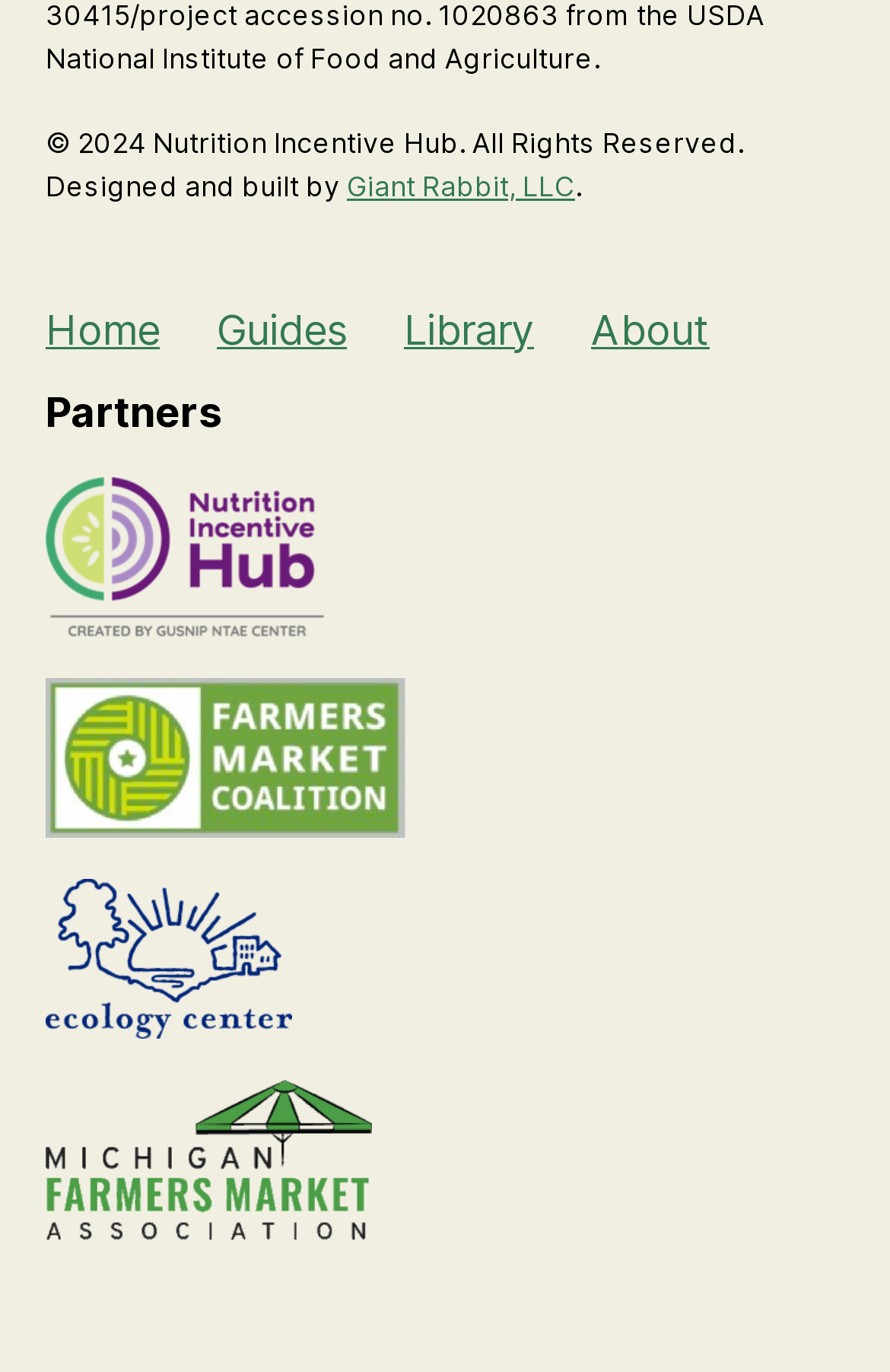Determine the bounding box coordinates of the clickable region to carry out the instruction: "visit library".

[0.454, 0.222, 0.6, 0.257]